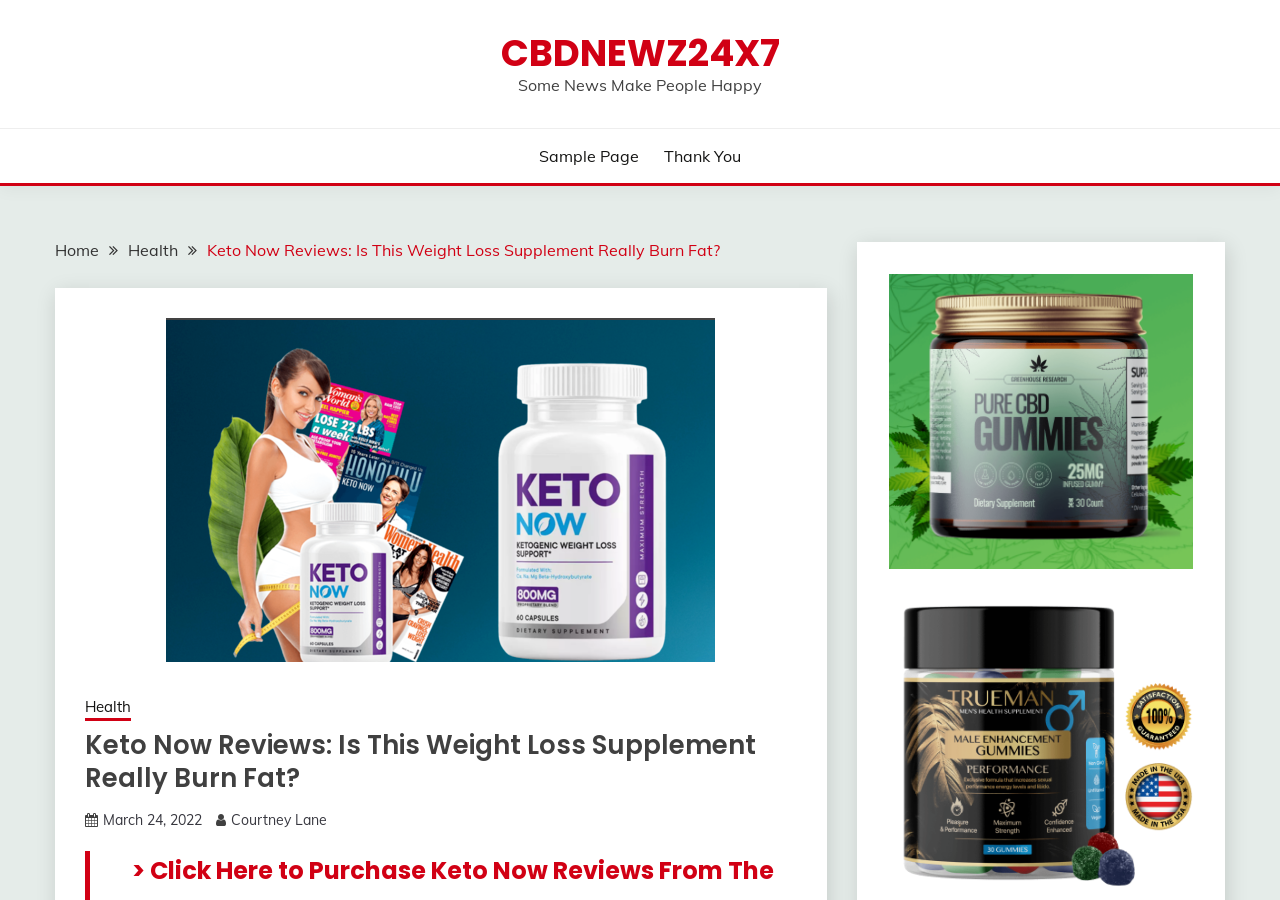Please identify the primary heading of the webpage and give its text content.

Keto Now Reviews: Is This Weight Loss Supplement Really Burn Fat?